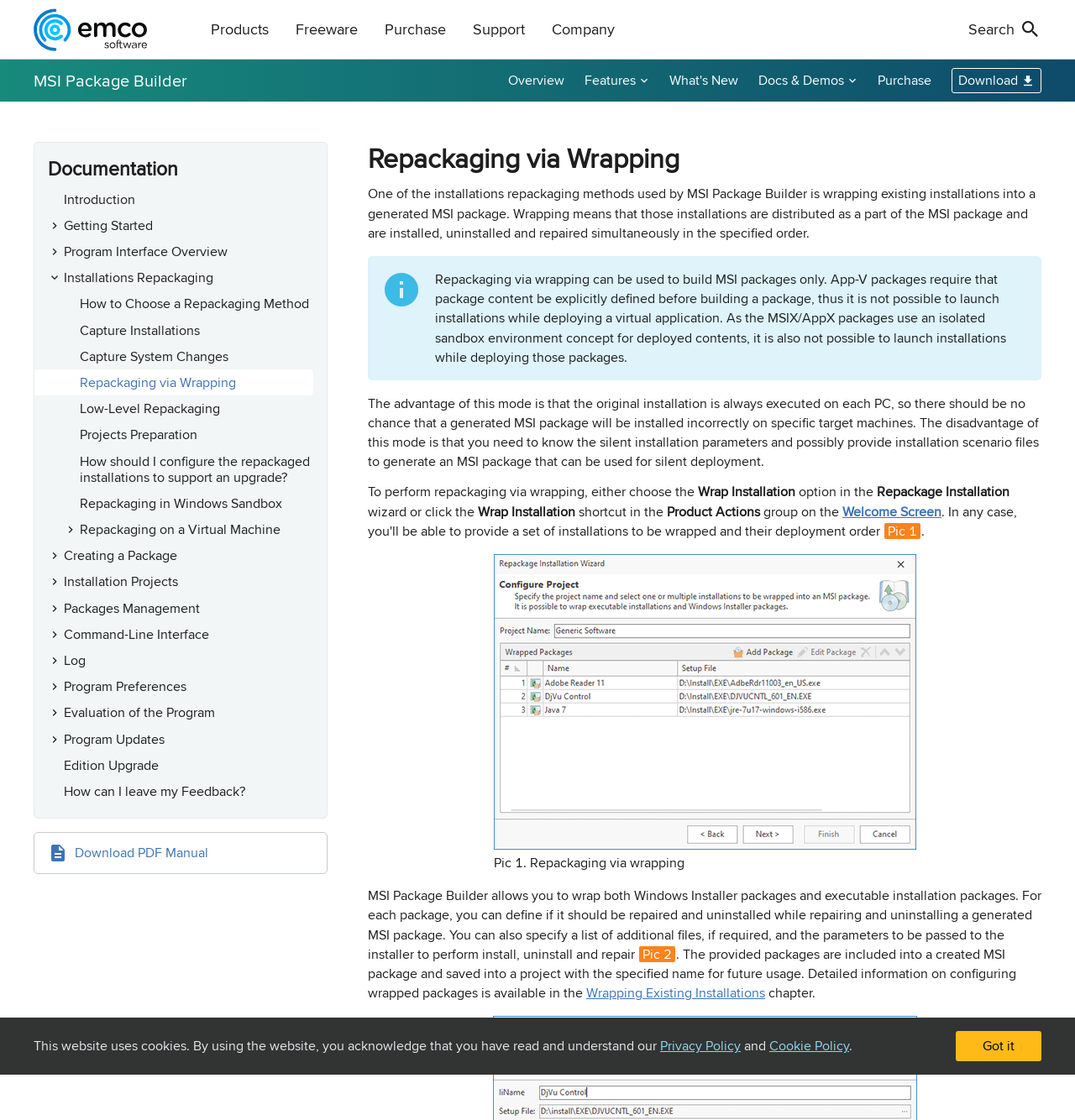Identify the bounding box coordinates of the element that should be clicked to fulfill this task: "Contact the Sales team". The coordinates should be provided as four float numbers between 0 and 1, i.e., [left, top, right, bottom].

[0.5, 0.155, 0.58, 0.173]